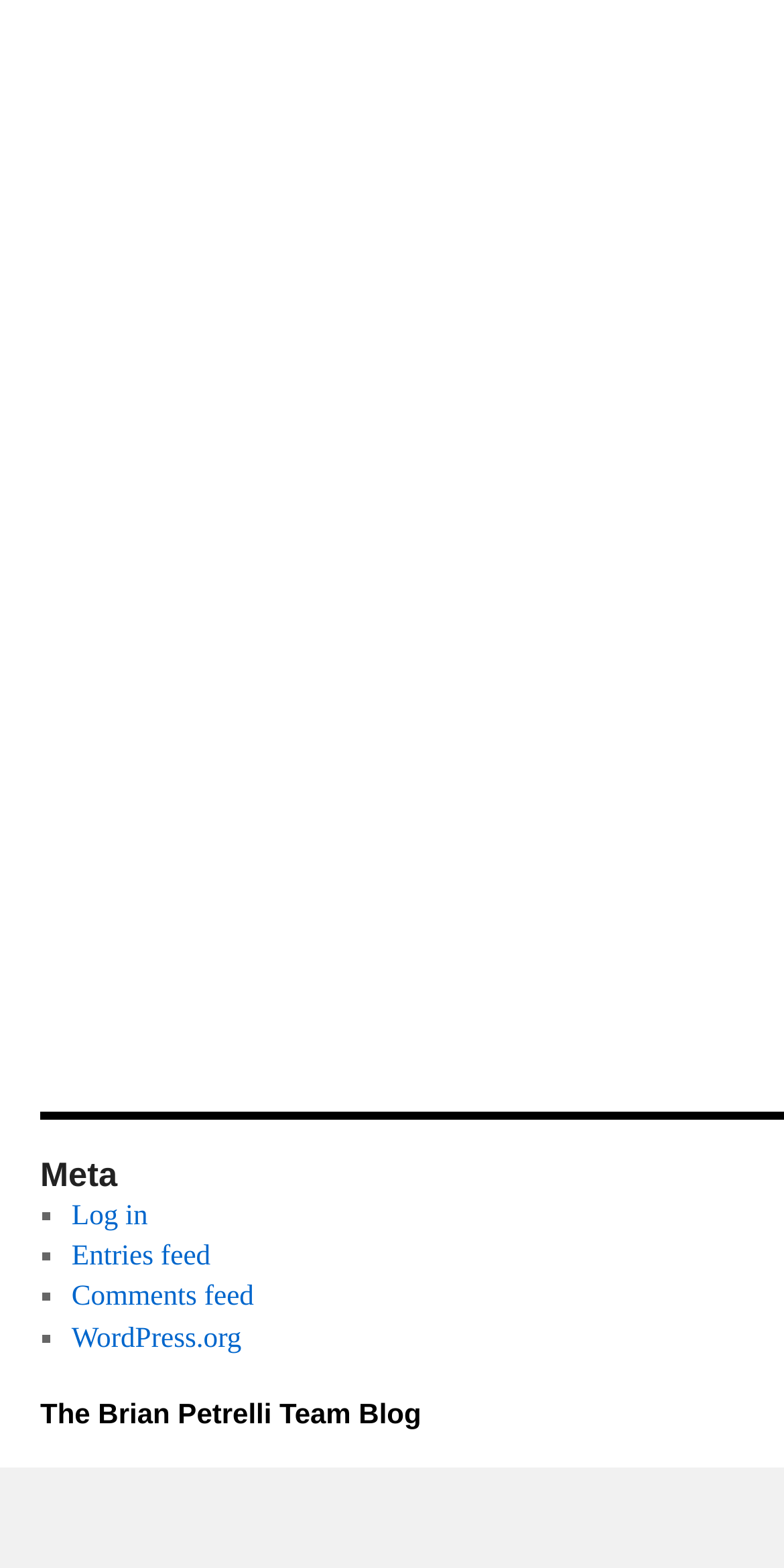Using the webpage screenshot and the element description Log in, determine the bounding box coordinates. Specify the coordinates in the format (top-left x, top-left y, bottom-right x, bottom-right y) with values ranging from 0 to 1.

[0.091, 0.814, 0.189, 0.835]